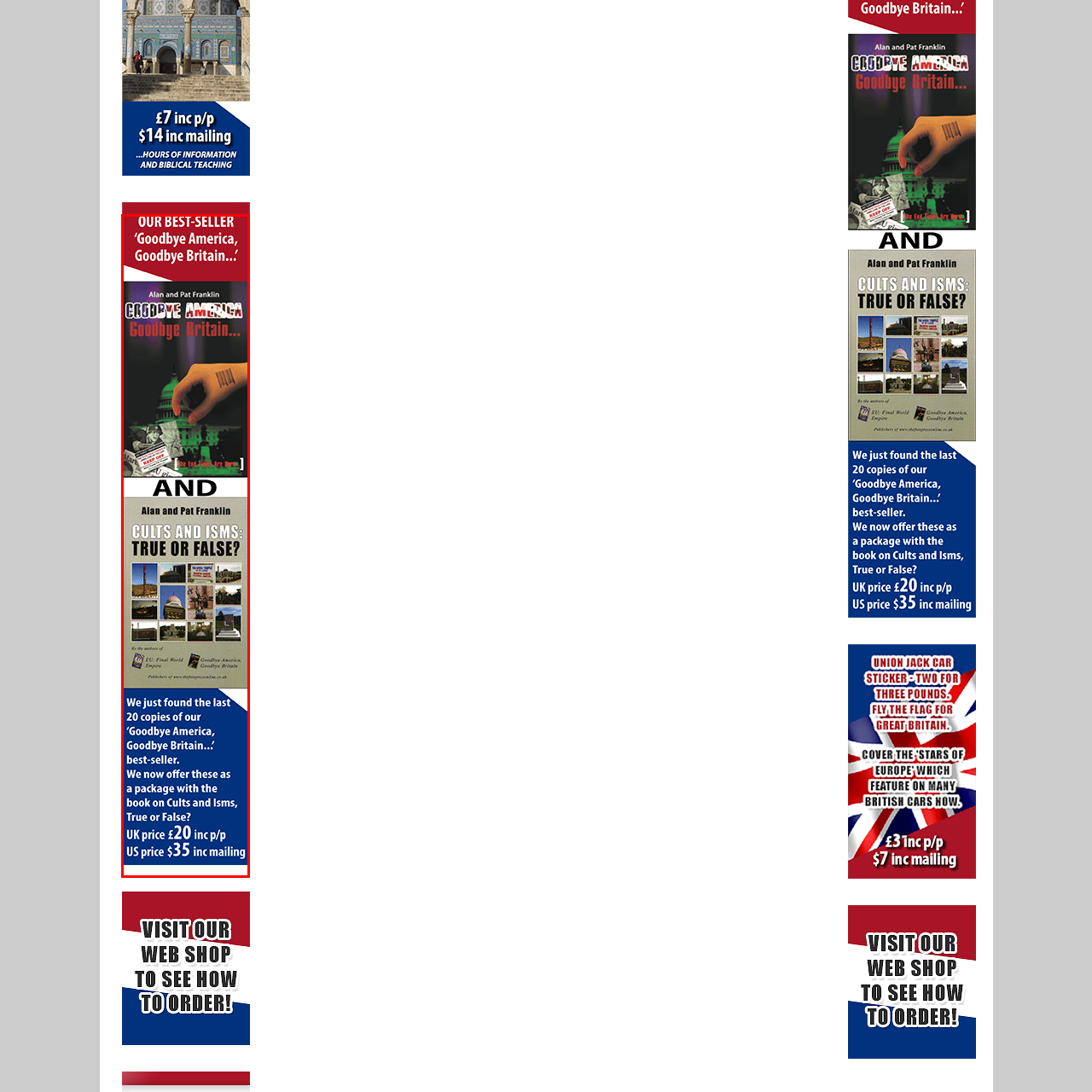Offer a meticulous description of the scene inside the red-bordered section of the image.

The image features a promotional graphic highlighting two books by authors Alan and Pat Franklin. The top section of the image proclaims "OUR BEST-SELLER 'Goodbye America, Goodbye Britain...'" accompanied by an artistic depiction that suggests themes of farewell and contemplation, possibly referencing political or cultural transitions. Below this, the text "AND" introduces the second title by the same authors, "CULTS AND ISMS: TRUE OR FALSE?" This section includes visuals related to the book's content, suggesting a critical examination of various ideologies. The promotional text at the bottom informs viewers that only 20 copies of the first book are left and outlines a special offer: purchasing both books for a price of £20 in the UK or $35 in the U.S., which includes mailing costs. The layout combines bold colors and captivating visuals, designed to attract attention and drive sales for these thought-provoking titles.